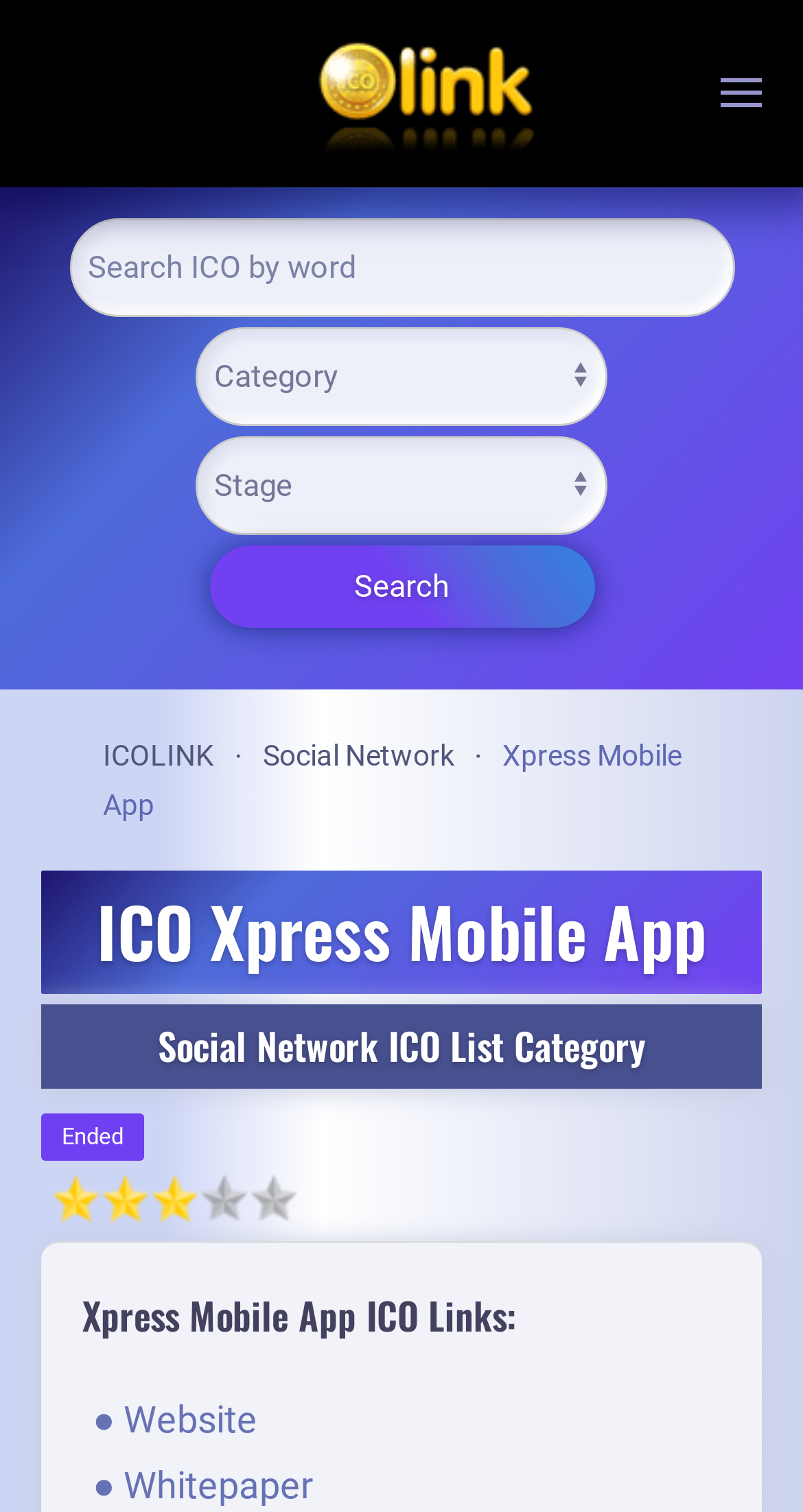What are the links provided for each ICO?
Based on the screenshot, provide a one-word or short-phrase response.

Website and Whitepaper